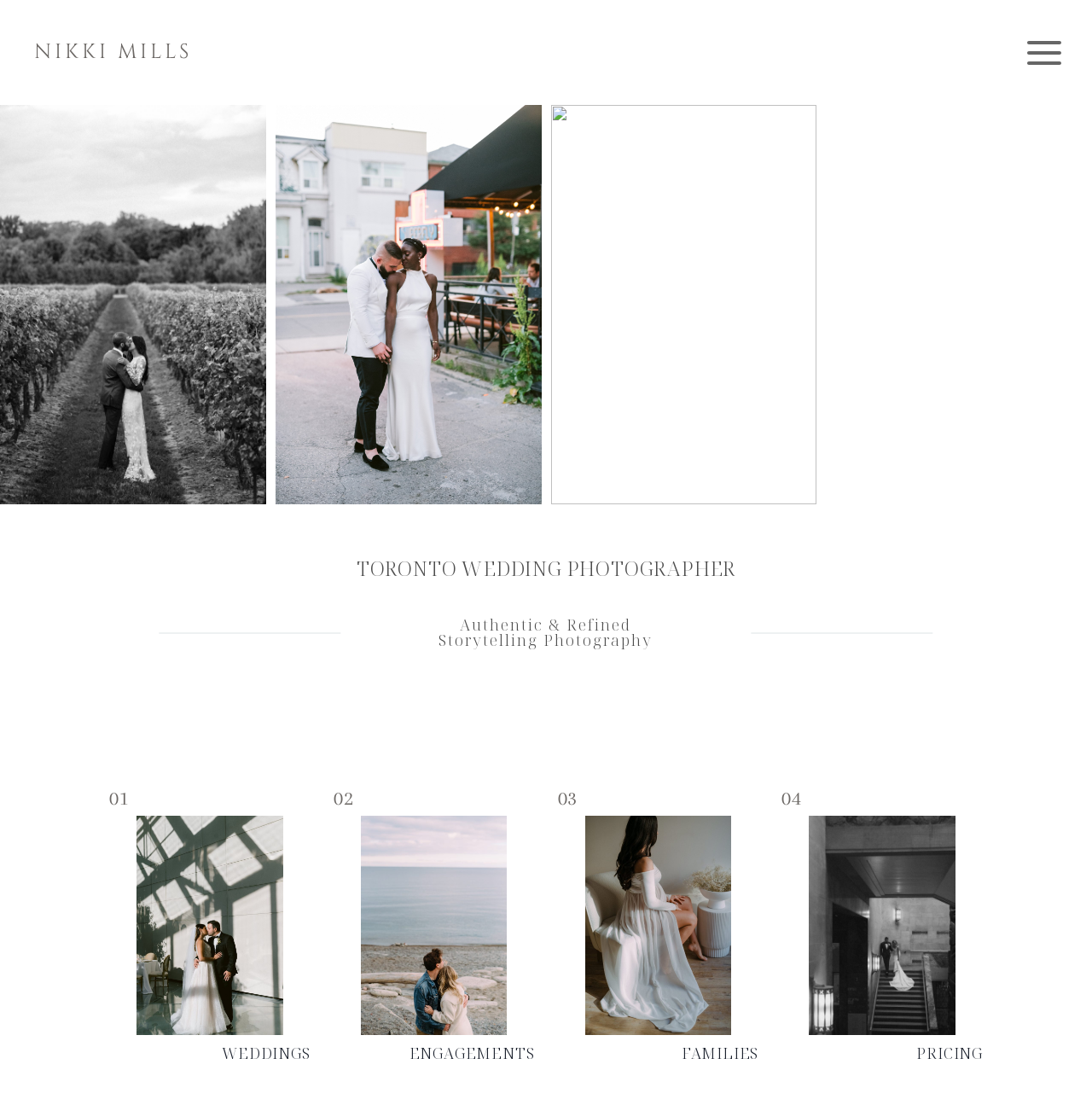Identify the bounding box for the UI element that is described as follows: "parent_node: 01 aria-label="weddings"".

[0.125, 0.714, 0.259, 0.961]